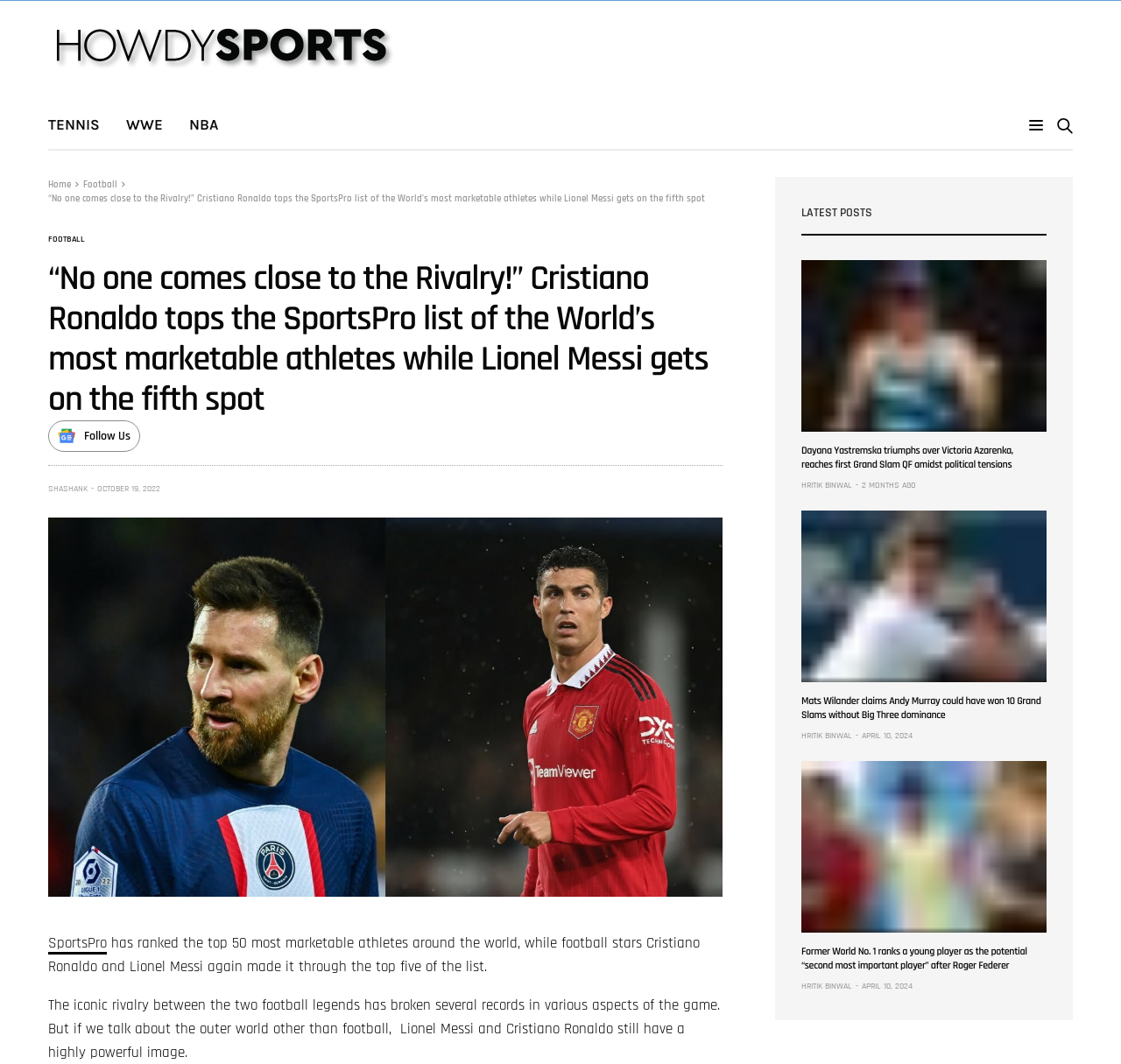Kindly respond to the following question with a single word or a brief phrase: 
What sports are listed in the top navigation bar?

TENNIS, WWE, NBA